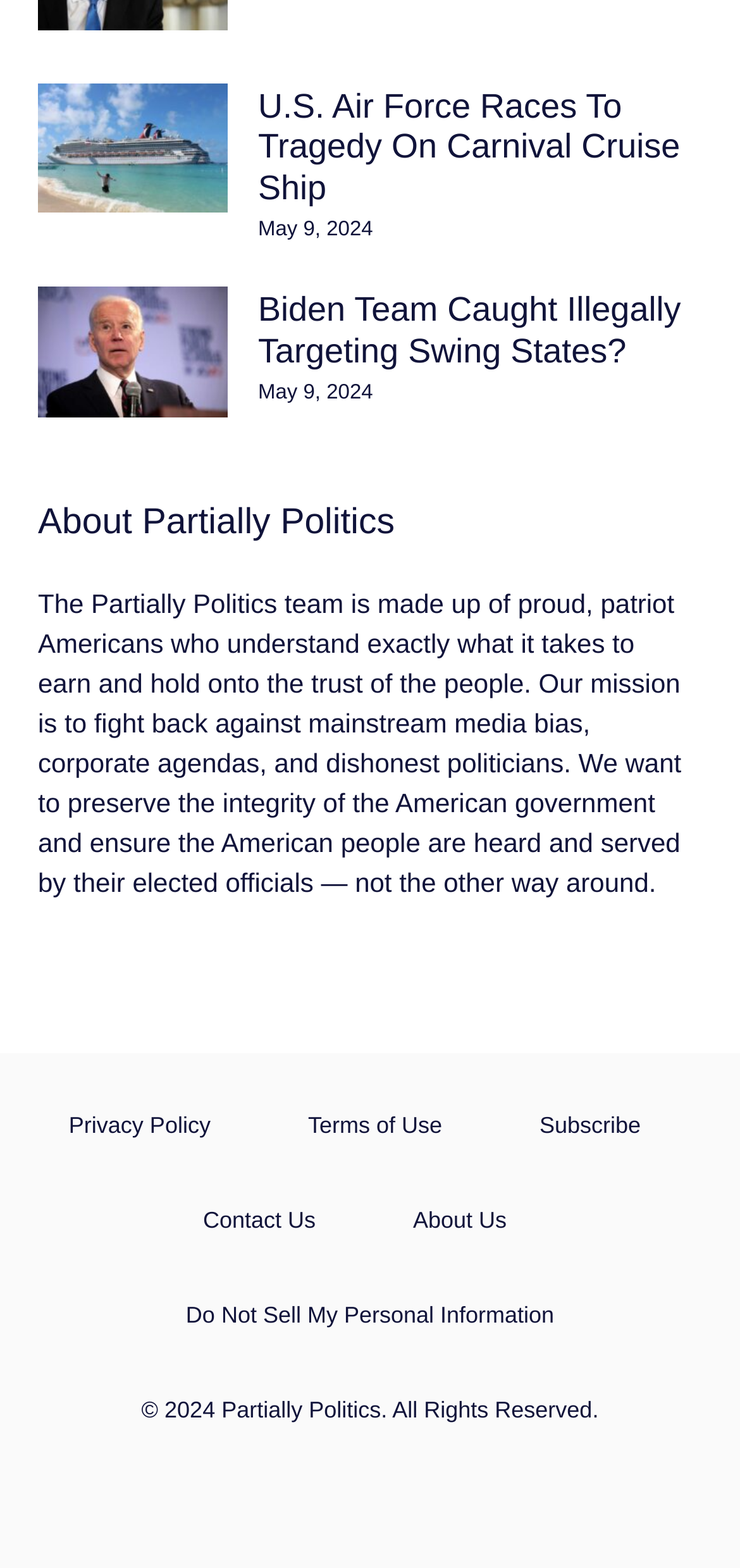How many links are there in the footer section?
Could you please answer the question thoroughly and with as much detail as possible?

I counted the number of links in the footer section, which includes 'Privacy Policy', 'Terms of Use', 'Subscribe', 'Contact Us', 'About Us', and 'Do Not Sell My Personal Information', and there are six of them.